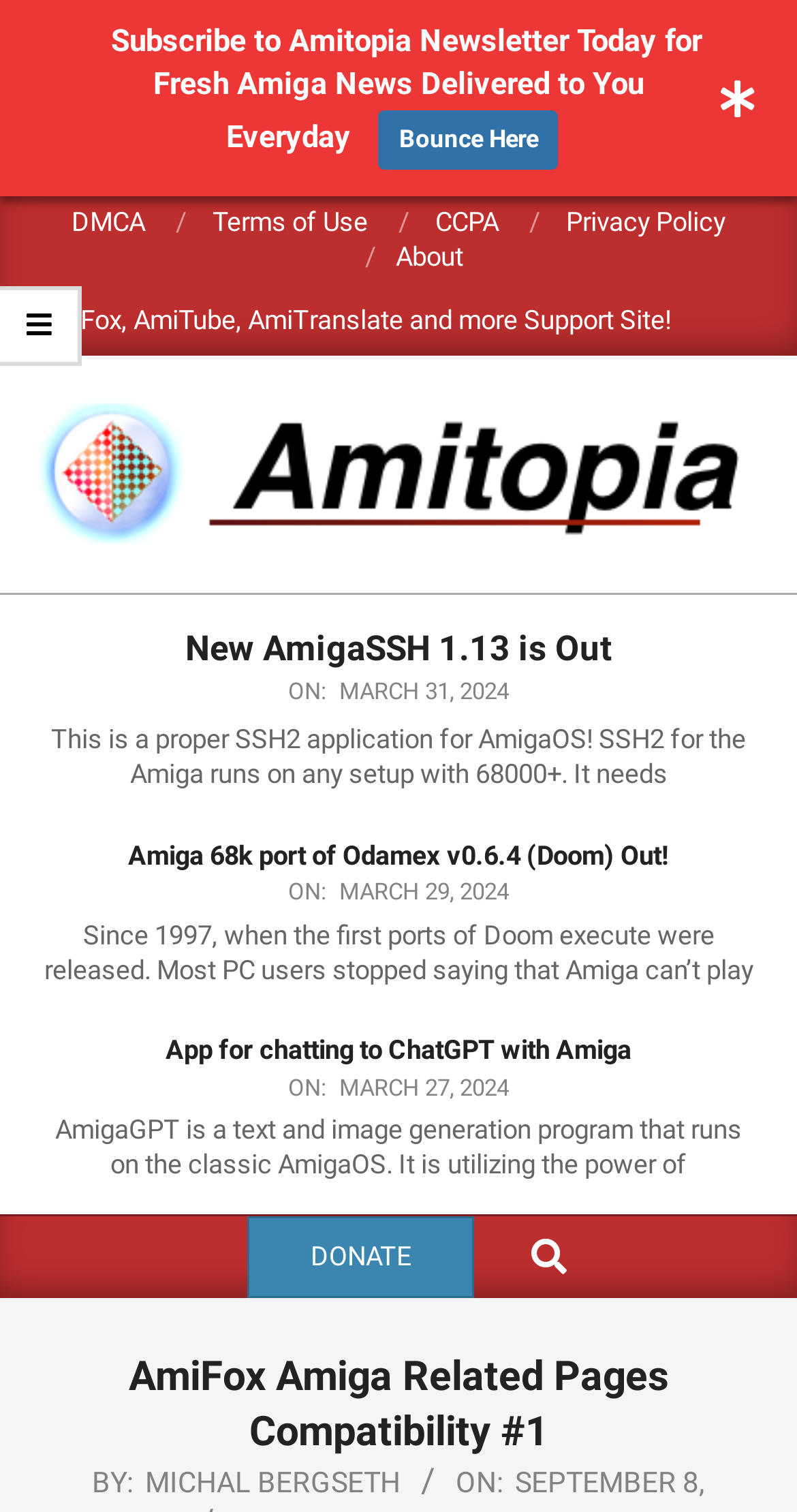What is the topic of the article 'App for chatting to ChatGPT with Amiga'?
Carefully examine the image and provide a detailed answer to the question.

The topic of the article 'App for chatting to ChatGPT with Amiga' can be inferred from the heading of the article, which mentions ChatGPT, and the text of the article, which discusses an app for chatting to ChatGPT with Amiga.